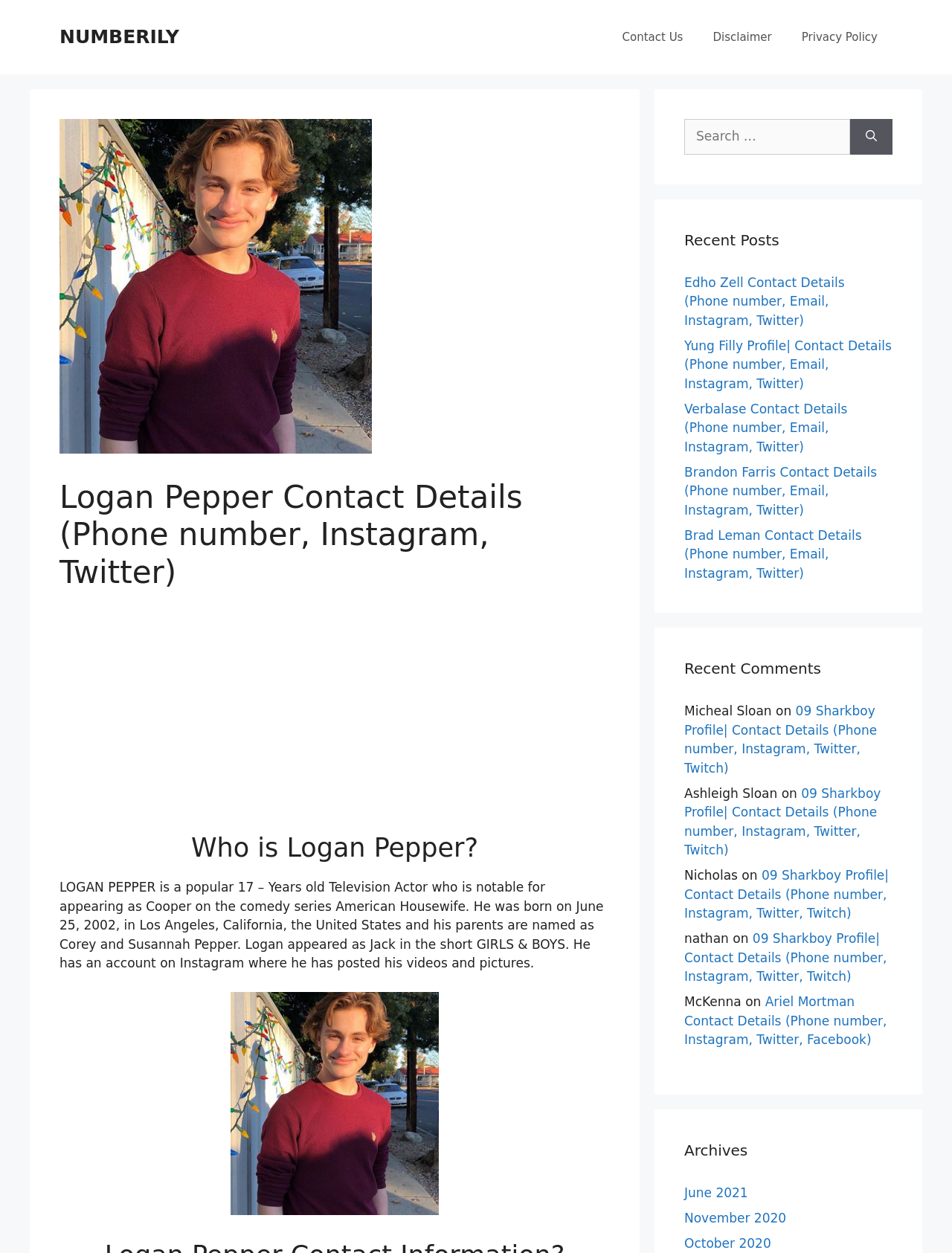Identify the bounding box coordinates of the region that needs to be clicked to carry out this instruction: "Search for a celebrity". Provide these coordinates as four float numbers ranging from 0 to 1, i.e., [left, top, right, bottom].

[0.718, 0.096, 0.764, 0.123]